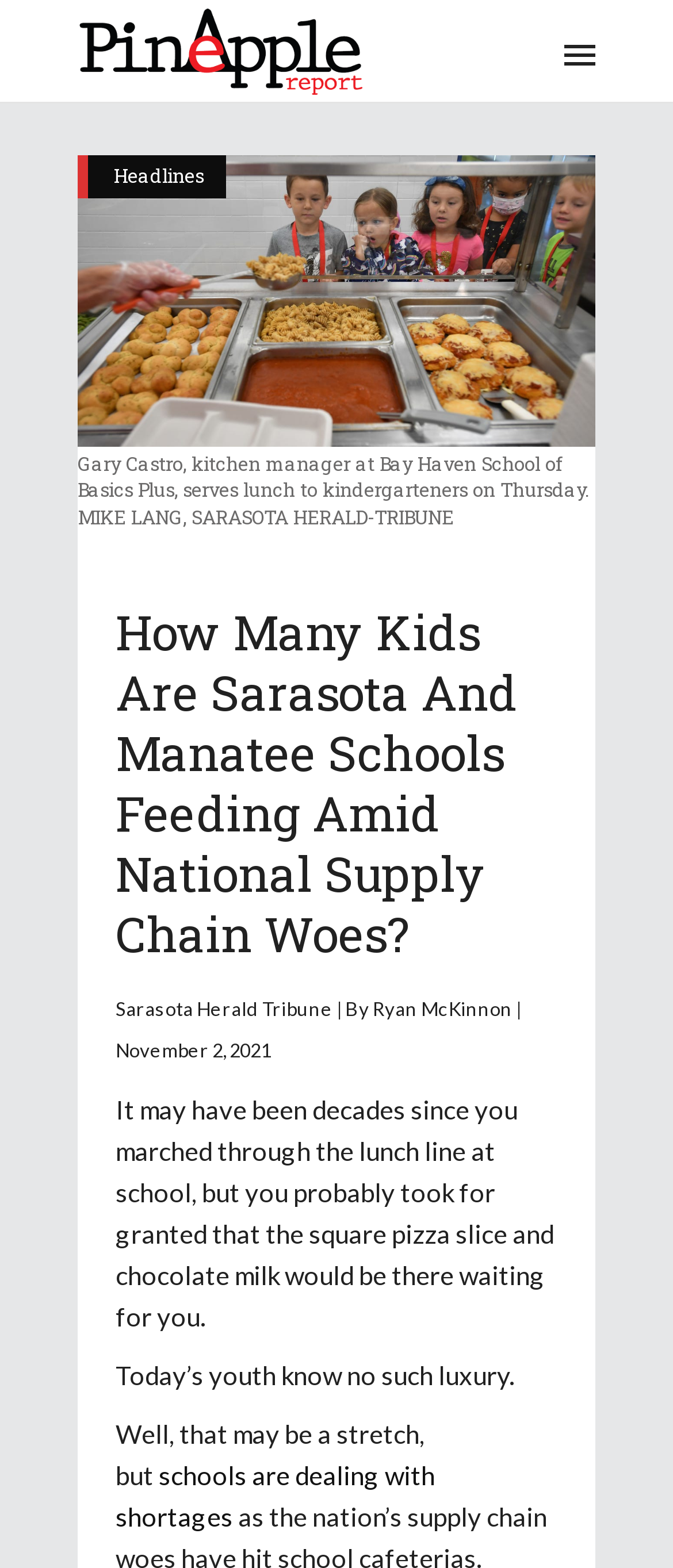Give the bounding box coordinates for the element described by: "schools are dealing with shortages".

[0.172, 0.931, 0.646, 0.977]